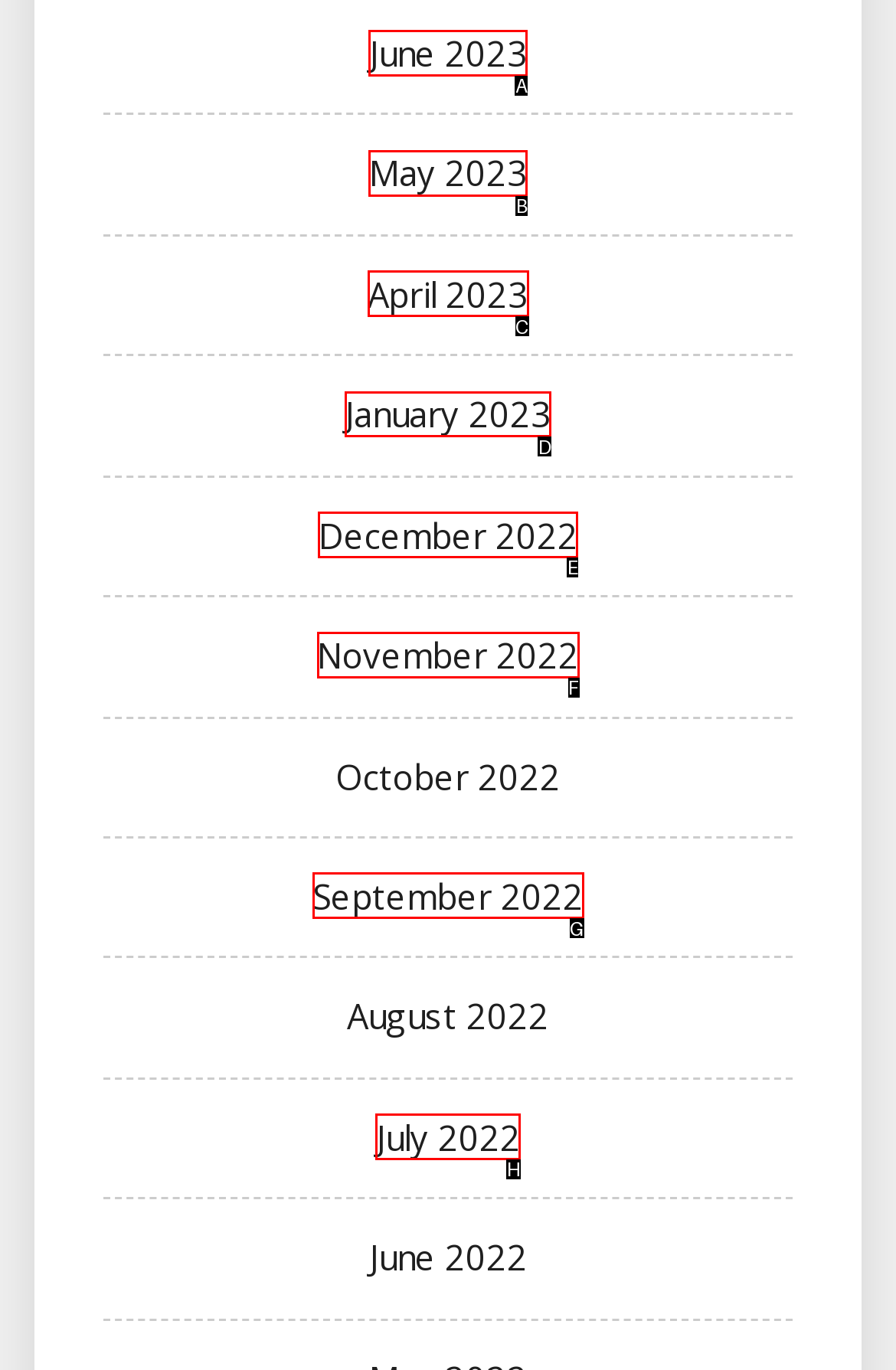Select the letter of the option that should be clicked to achieve the specified task: view January 2023. Respond with just the letter.

D